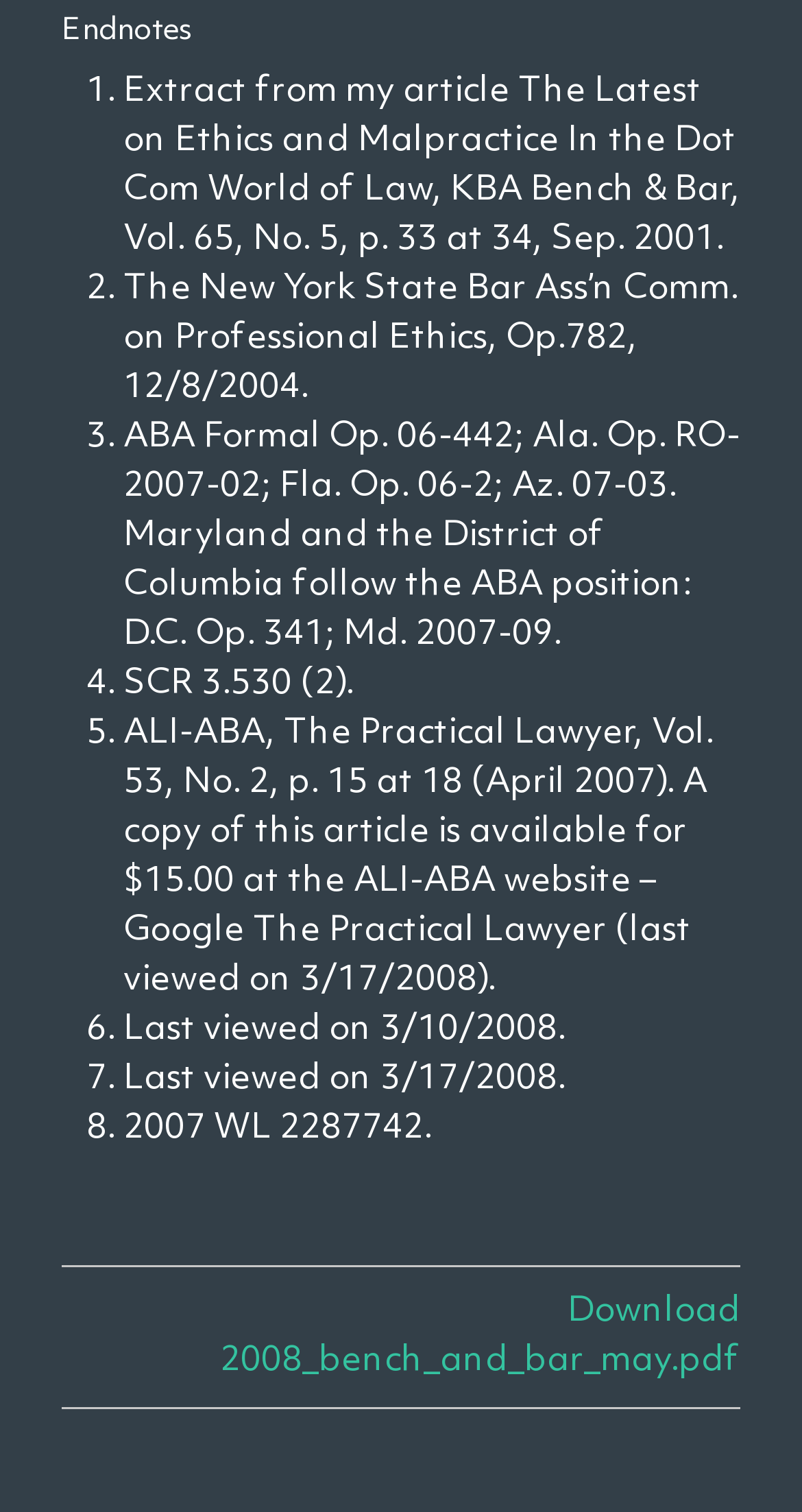Please examine the image and answer the question with a detailed explanation:
What is the format of the references?

The references are listed in a numbered list format, with each reference having a corresponding list marker (1., 2., ..., 8.) and a description of the reference.